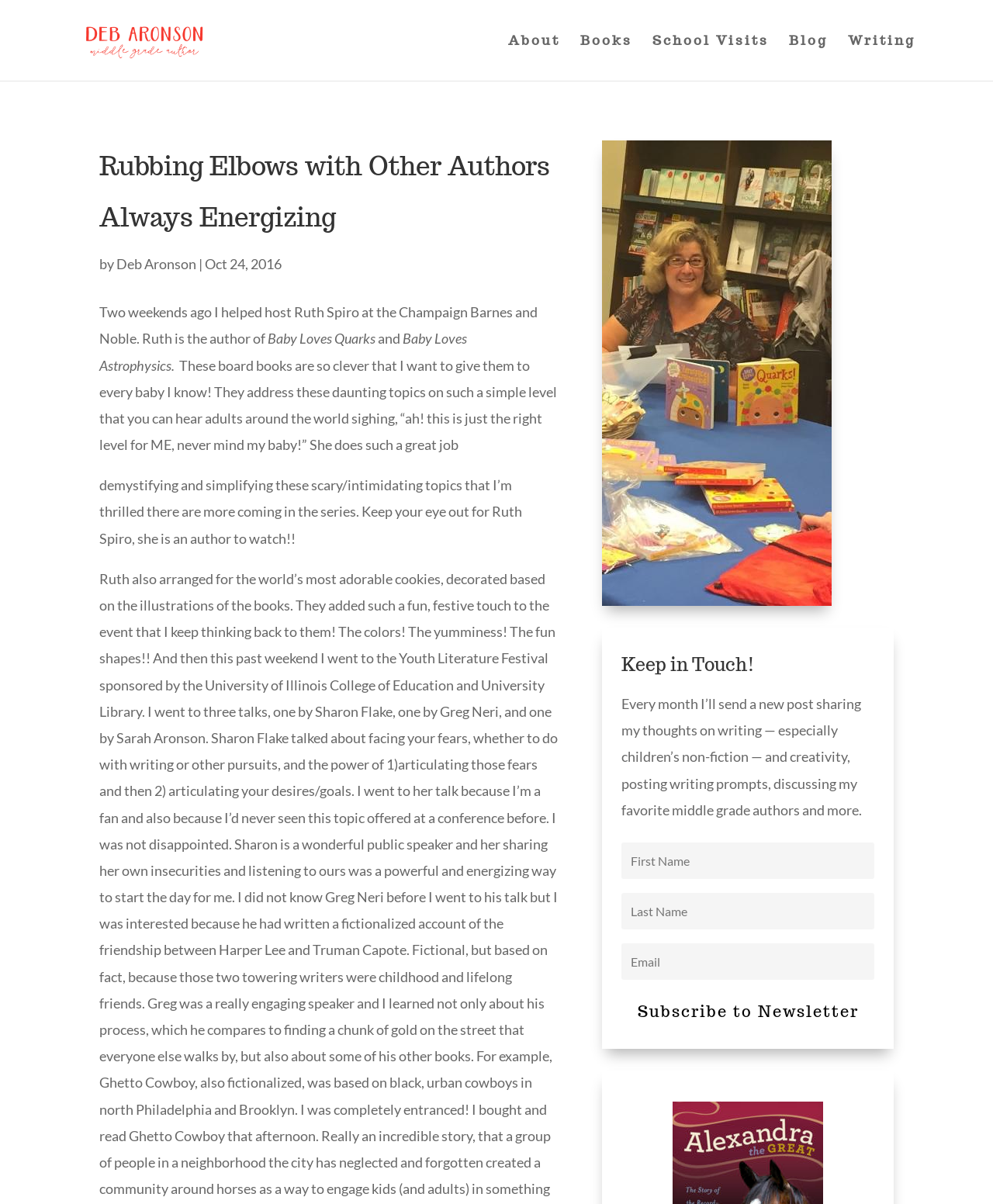Please give the bounding box coordinates of the area that should be clicked to fulfill the following instruction: "Visit the About page". The coordinates should be in the format of four float numbers from 0 to 1, i.e., [left, top, right, bottom].

[0.512, 0.029, 0.564, 0.067]